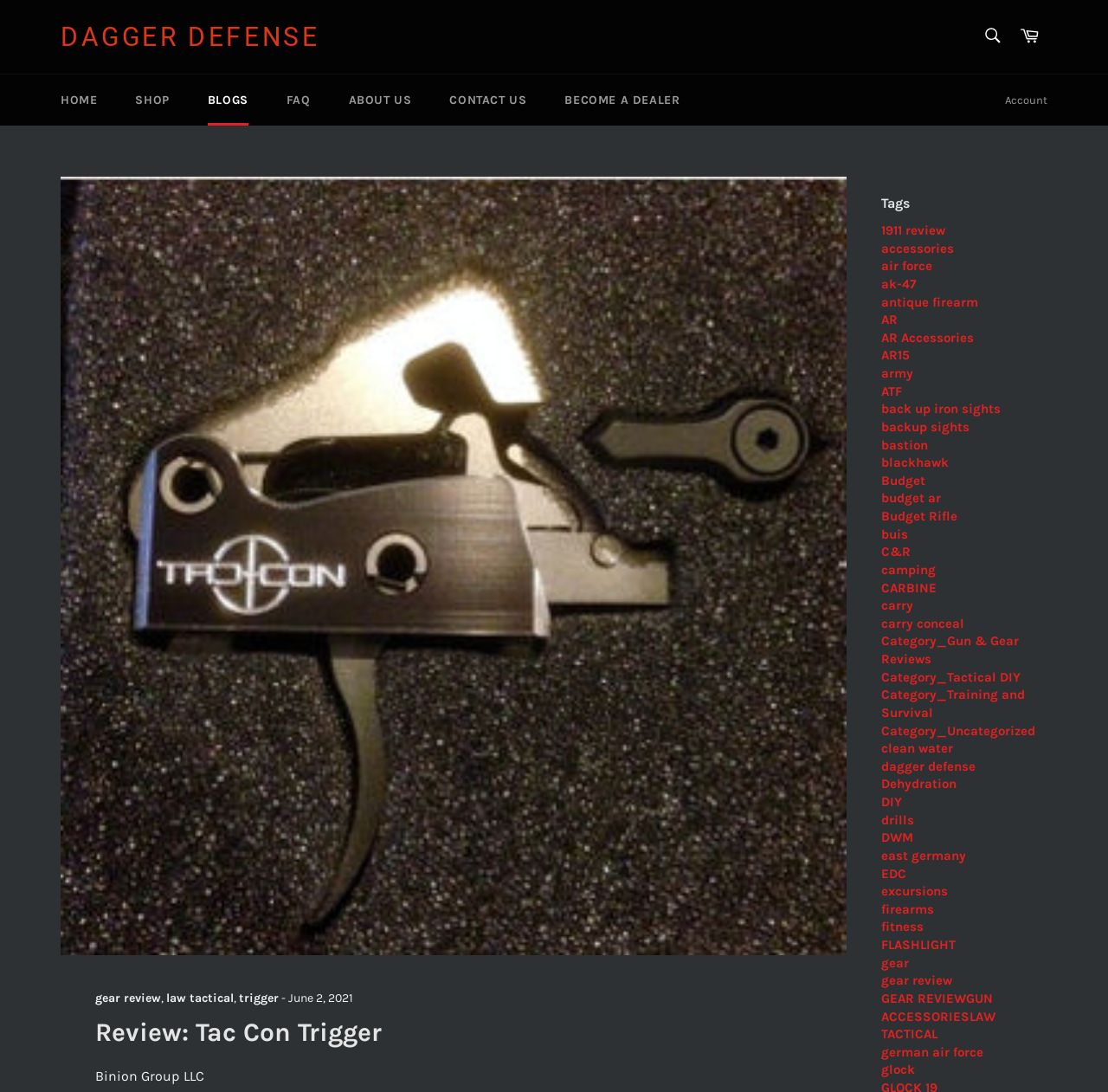Based on the element description: "GEAR REVIEWGUN ACCESSORIESLAW TACTICAL", identify the UI element and provide its bounding box coordinates. Use four float numbers between 0 and 1, [left, top, right, bottom].

[0.795, 0.907, 0.898, 0.954]